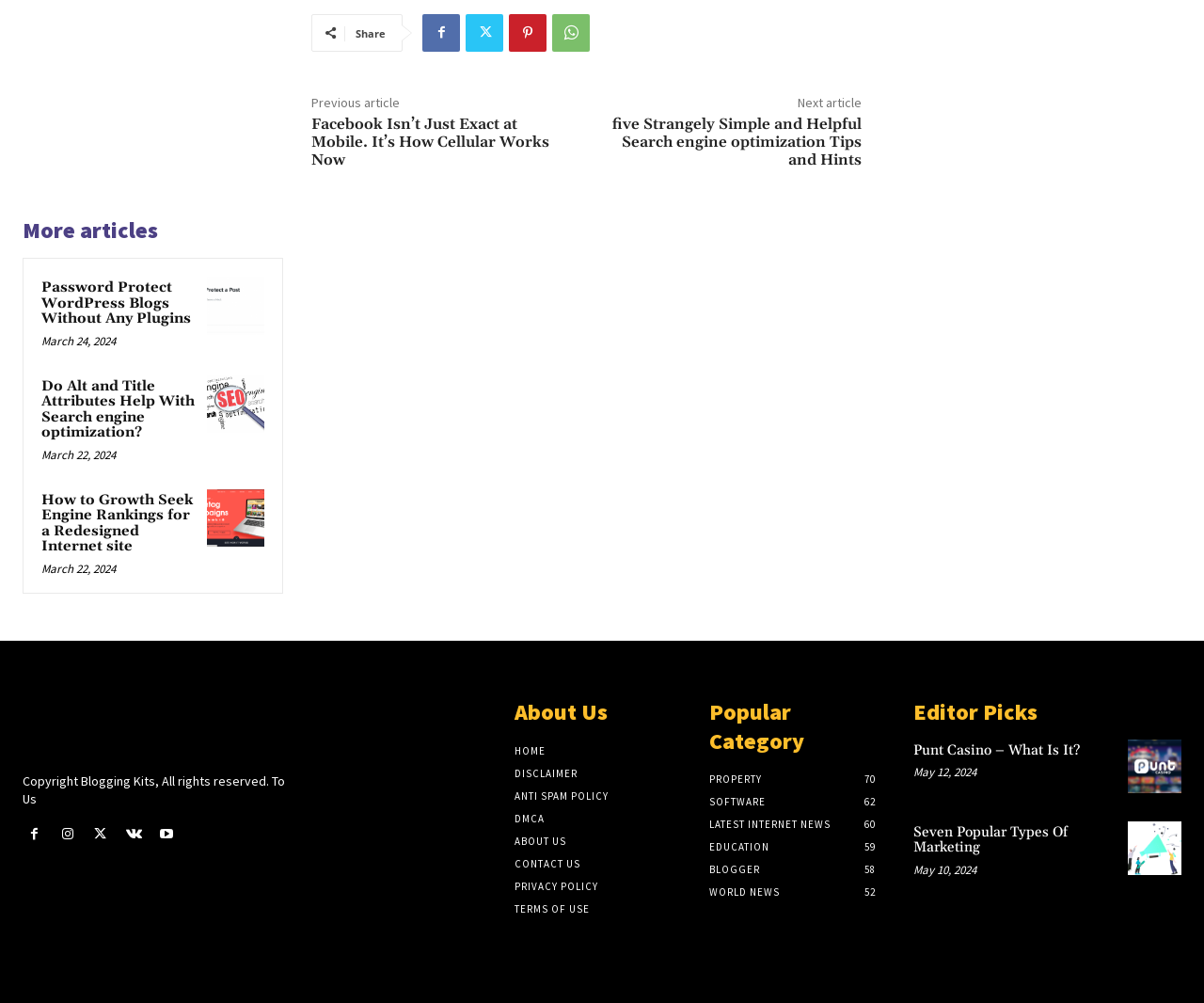What is the text of the first article link?
From the screenshot, supply a one-word or short-phrase answer.

Facebook Isn’t Just Exact at Mobile. It’s How Cellular Works Now